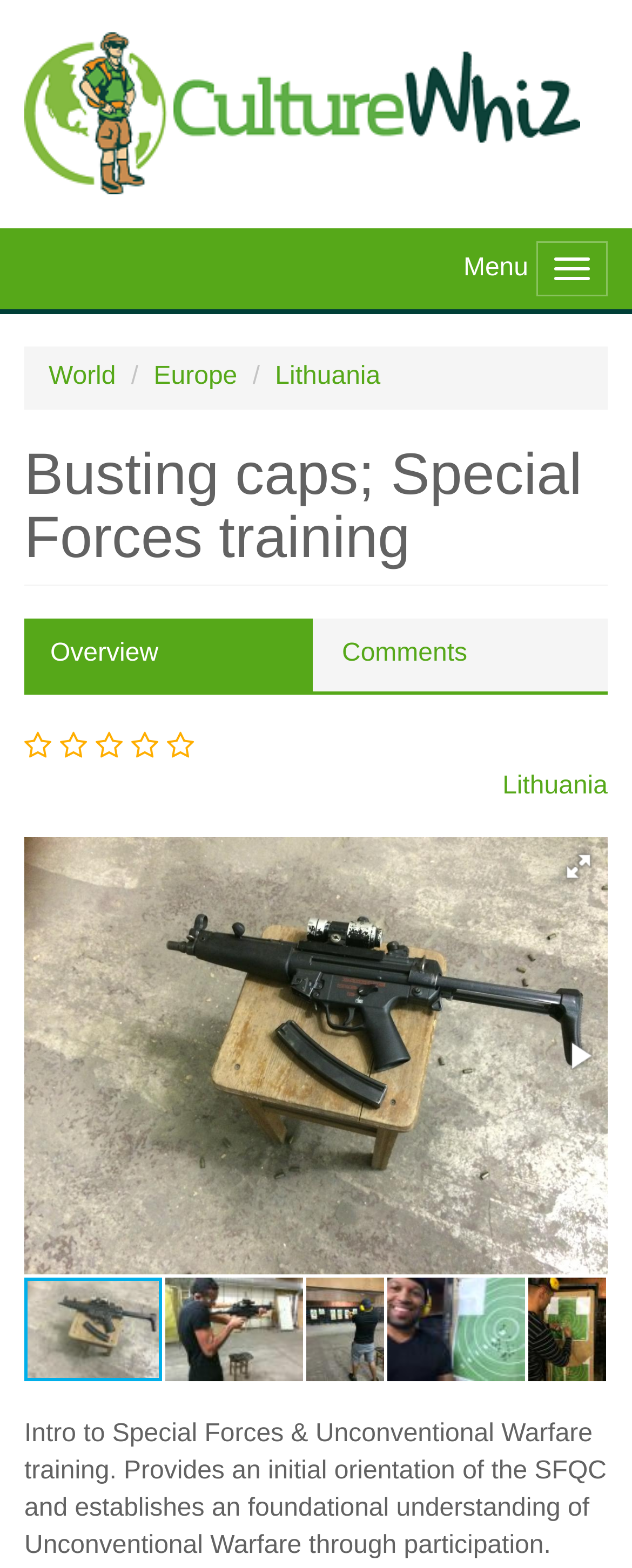Using the information in the image, give a comprehensive answer to the question: 
What is the text of the main heading?

I found the heading element with the text 'Busting caps; Special Forces training', which is the main heading of the webpage.